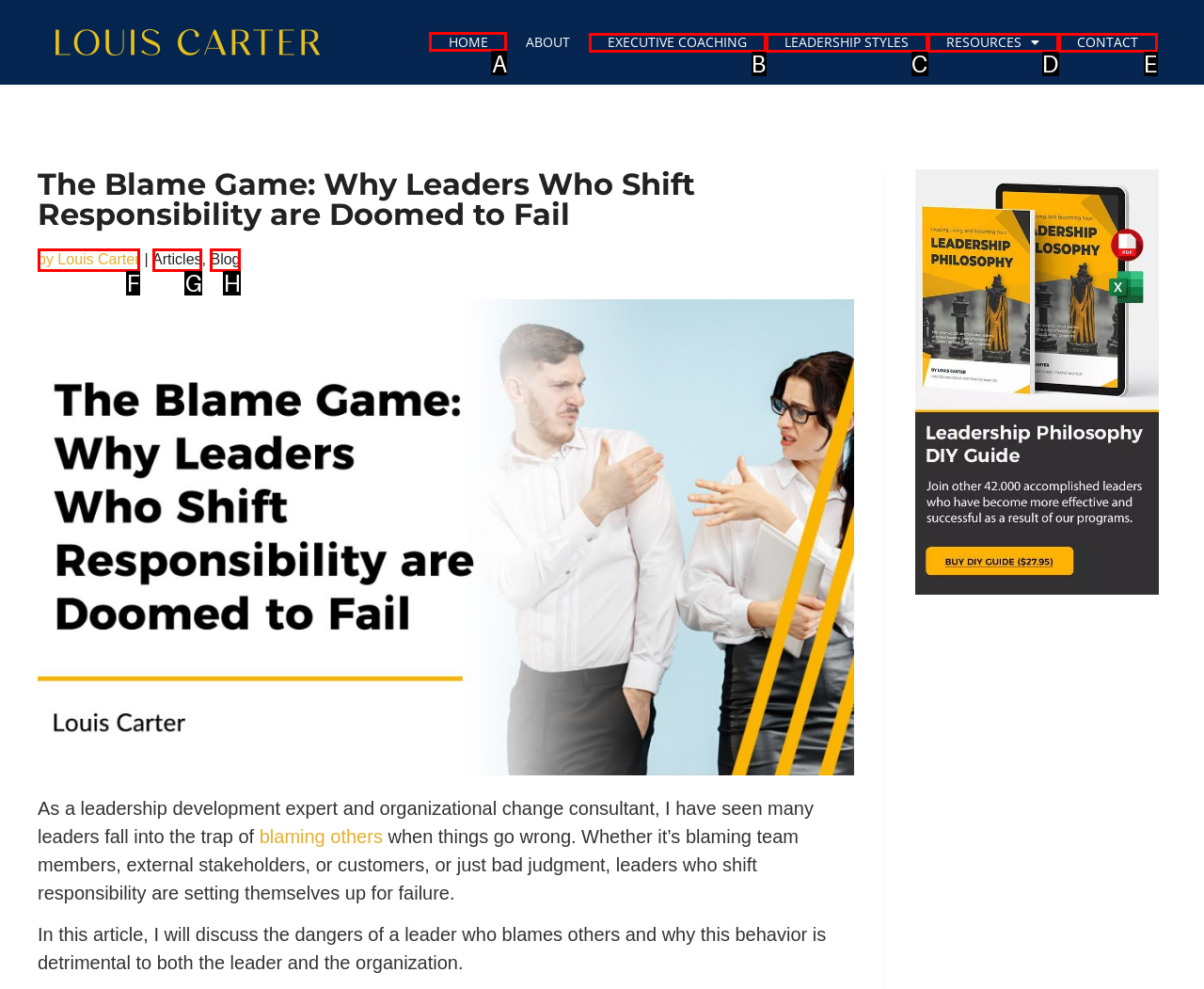To perform the task "Click on the HOME link", which UI element's letter should you select? Provide the letter directly.

A